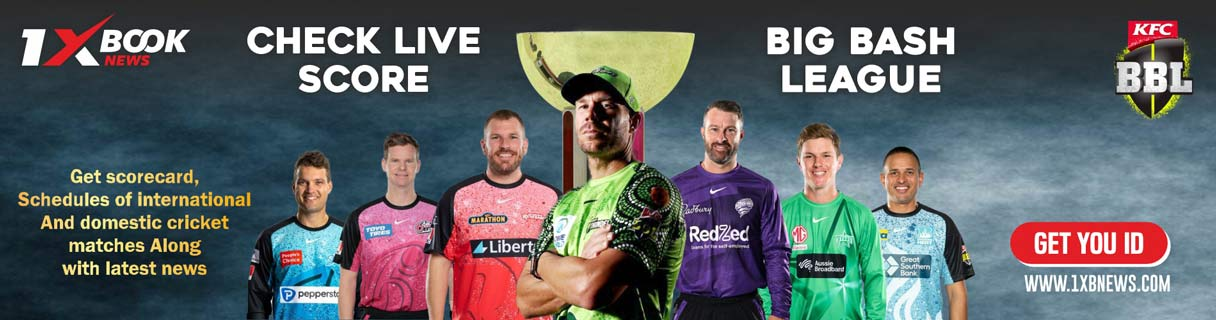Provide your answer to the question using just one word or phrase: What is the sport being promoted in the banner?

Cricket